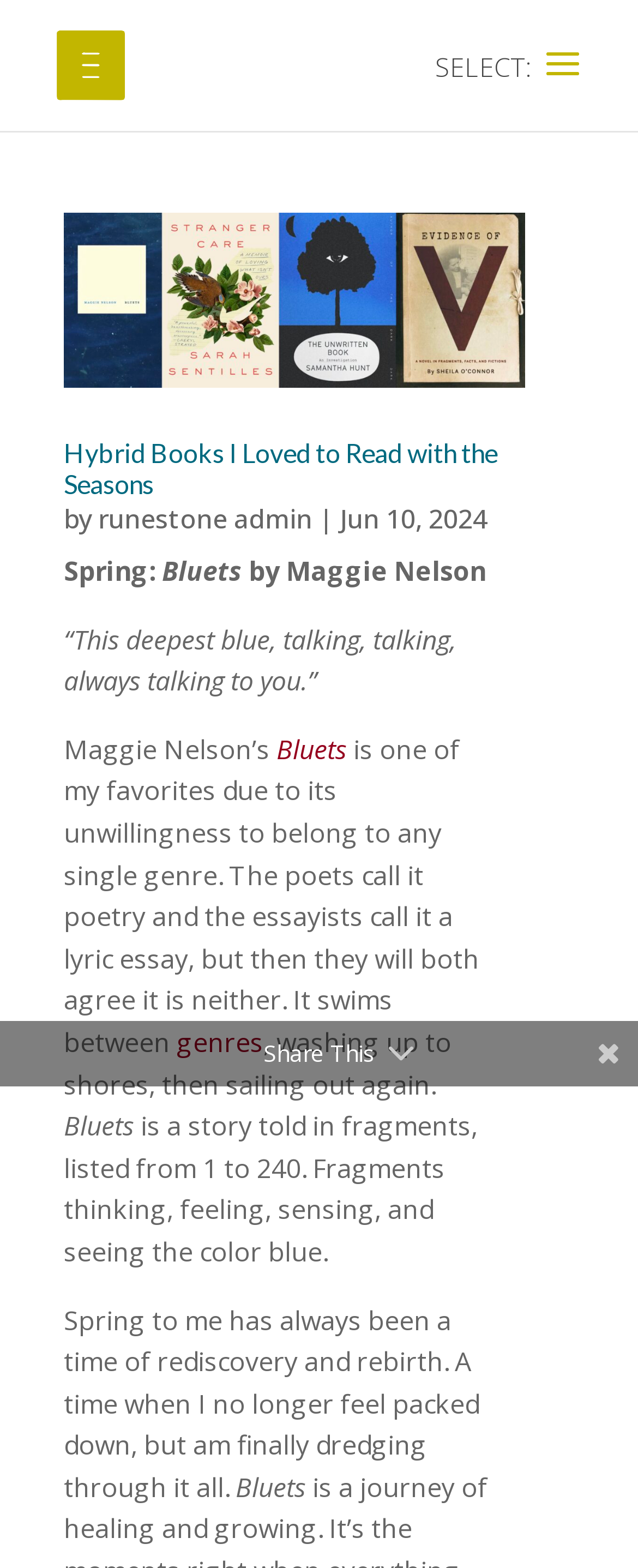Give a one-word or short-phrase answer to the following question: 
How many fragments are there in the book Bluets?

240